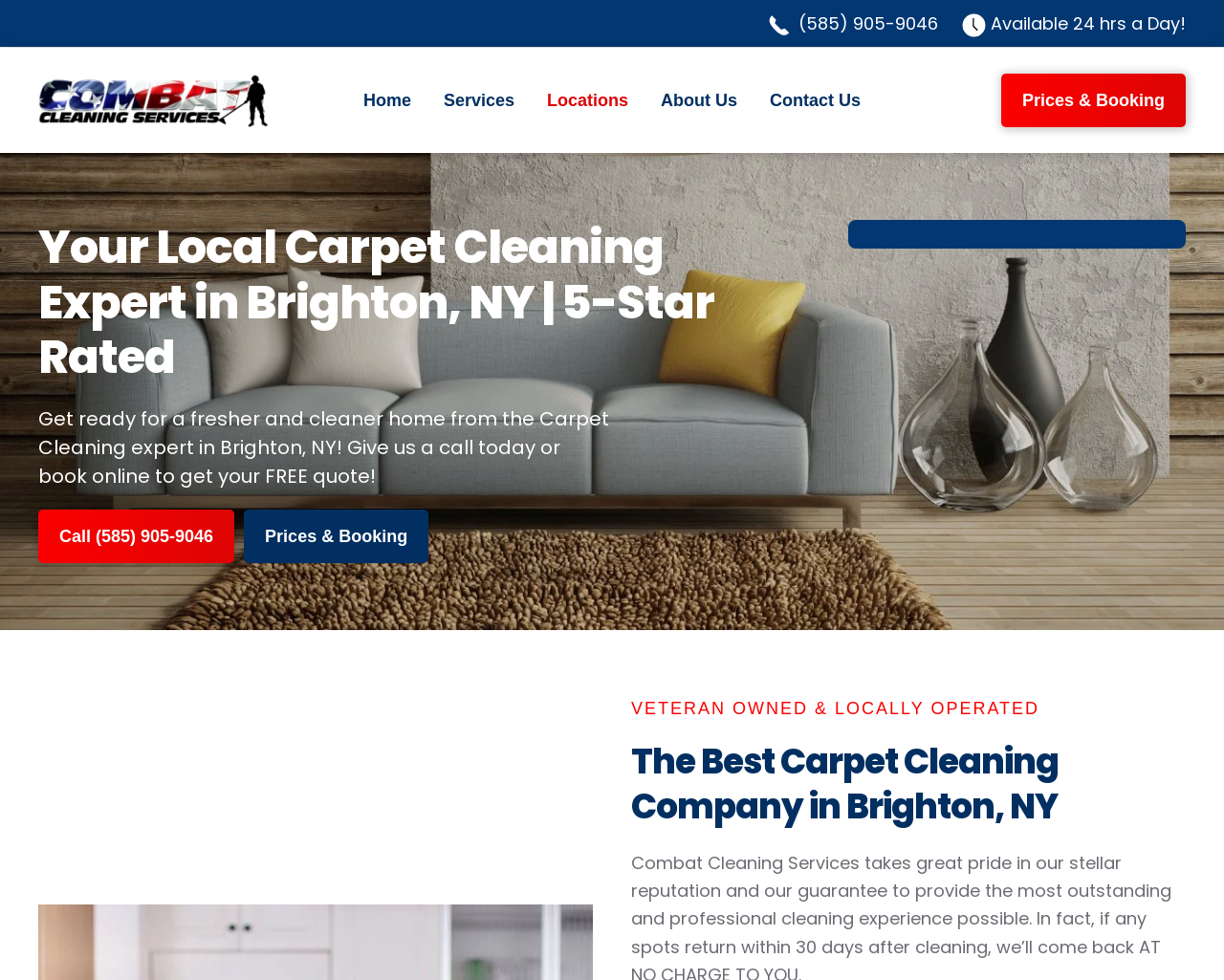Answer briefly with one word or phrase:
What is the company's operating status?

24 hrs a day